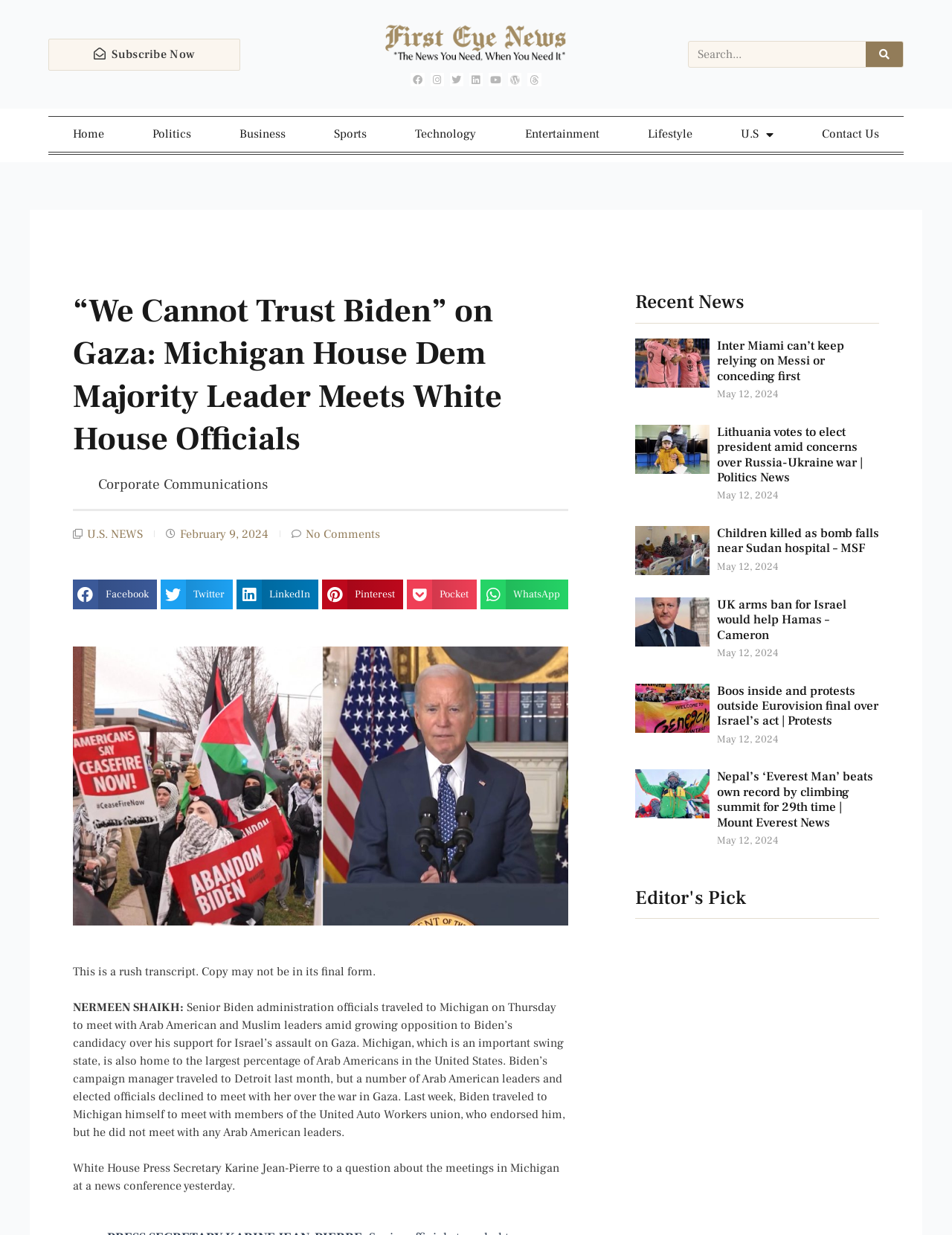Identify the webpage's primary heading and generate its text.

“We Cannot Trust Biden” on Gaza: Michigan House Dem Majority Leader Meets White House Officials